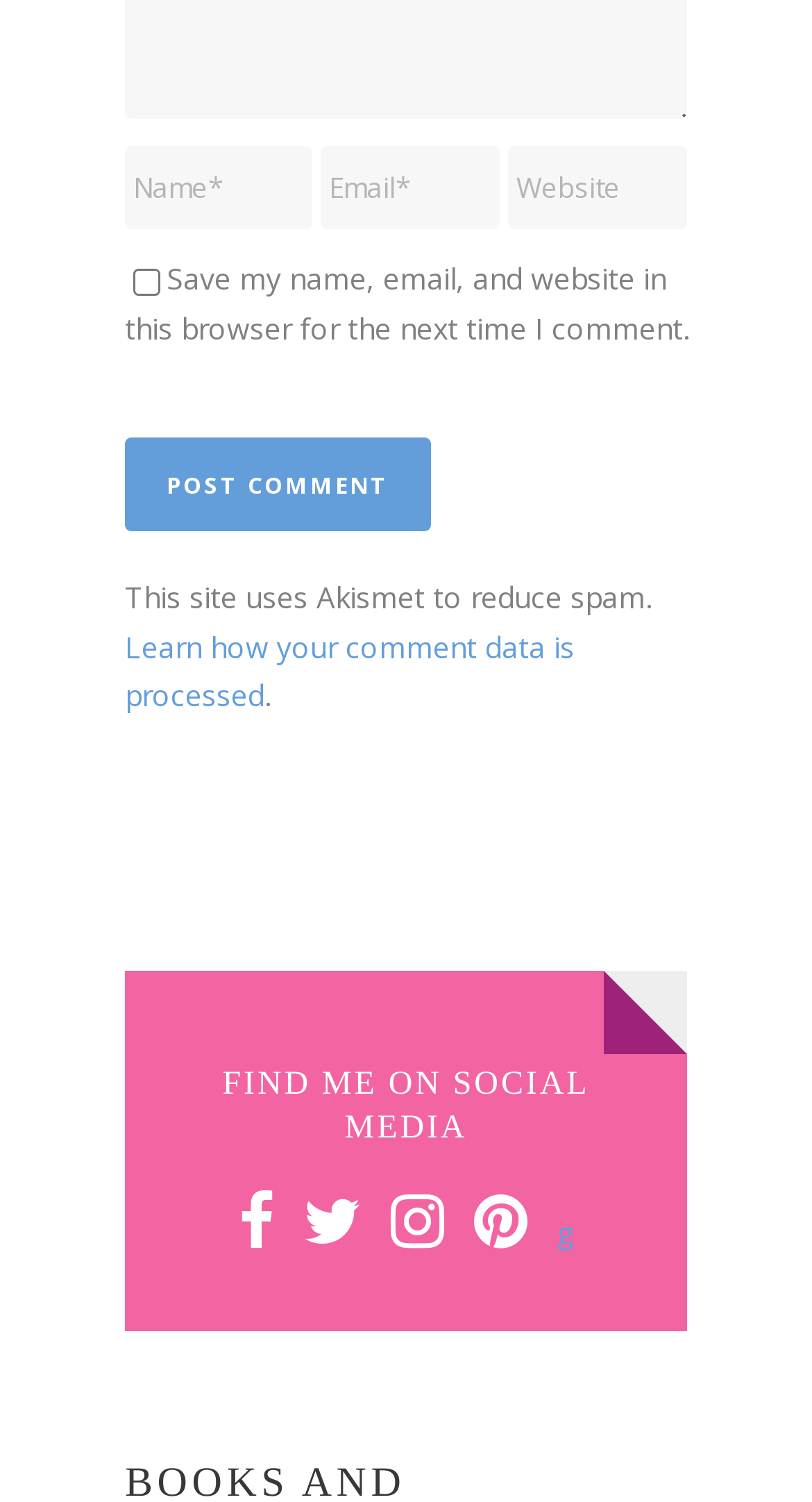Given the element description Best CBD Patches, identify the bounding box coordinates for the UI element on the webpage screenshot. The format should be (top-left x, top-left y, bottom-right x, bottom-right y), with values between 0 and 1.

None